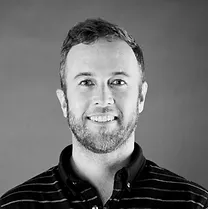Offer a detailed explanation of the image's components.

The image features a professional headshot of a man with a friendly smile, short hair, and a well-groomed beard. He is dressed in a black and white striped shirt, against a neutral background that enhances the clarity of his face. This individual is Ian Heimlich, the founder of a consulting firm specializing in bicycle solutions. His work primarily focuses on promoting bicycle-friendly initiatives in the San Francisco Bay Area, aiming to help businesses and communities integrate better bicycle amenities. Ian's expertise spans various services, including the design and implementation of loaner bike programs and onsite bicycle parking solutions, promoting sustainable transportation options that benefit employees and the environment.